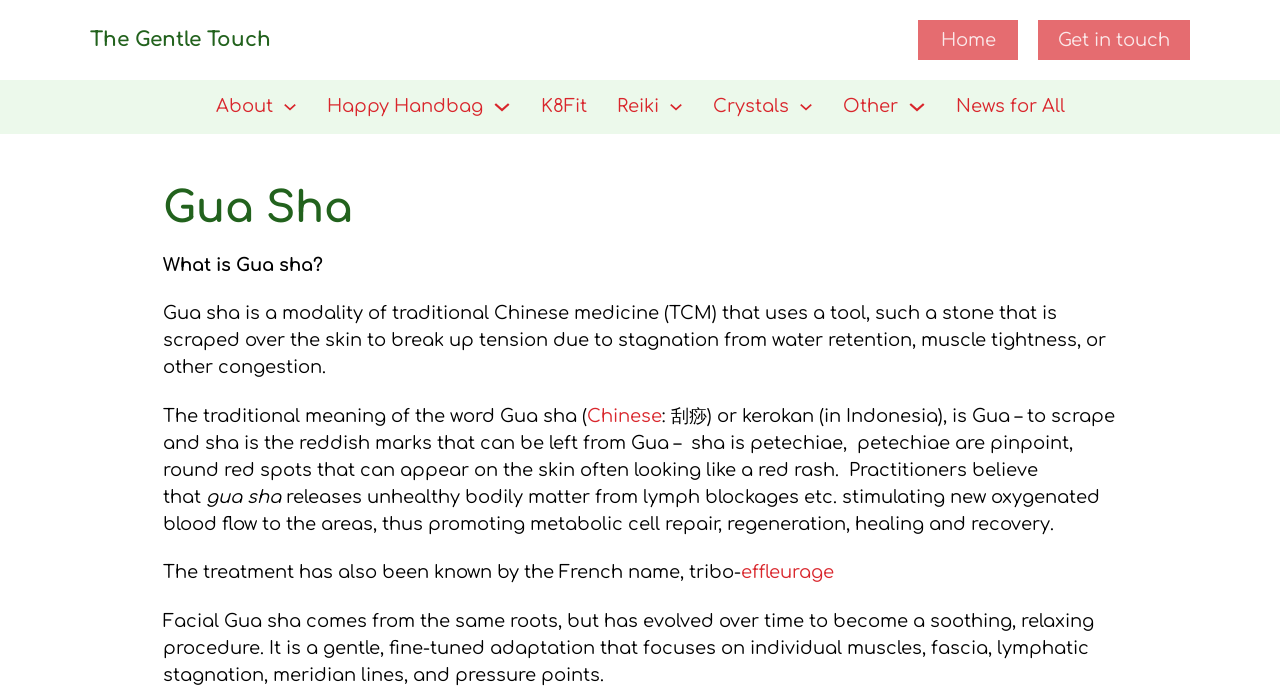Kindly determine the bounding box coordinates for the area that needs to be clicked to execute this instruction: "Visit the 'K8Fit' page".

[0.422, 0.134, 0.458, 0.173]